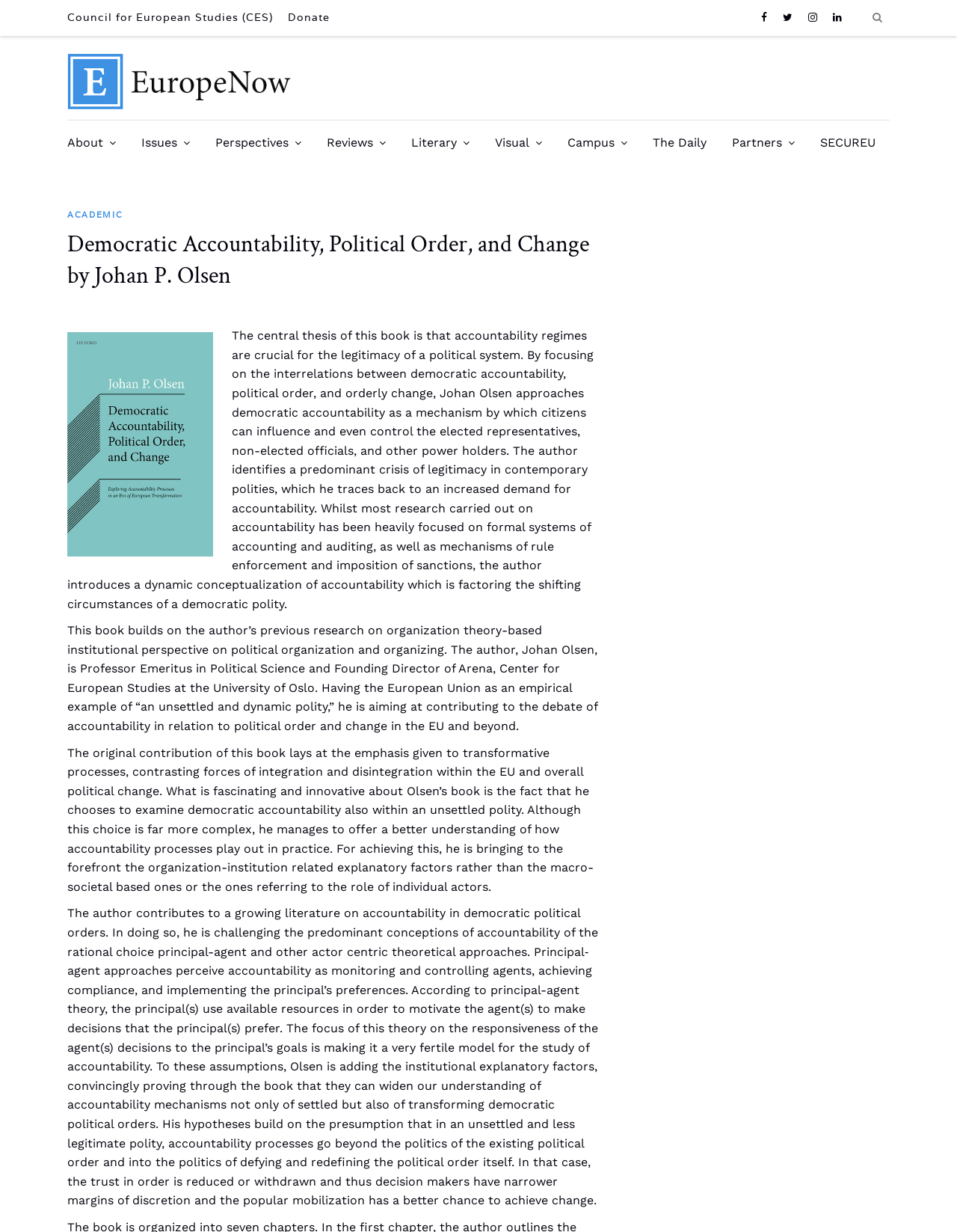Identify the bounding box coordinates of the section that should be clicked to achieve the task described: "Learn more about the author Johan P. Olsen".

[0.07, 0.506, 0.624, 0.595]